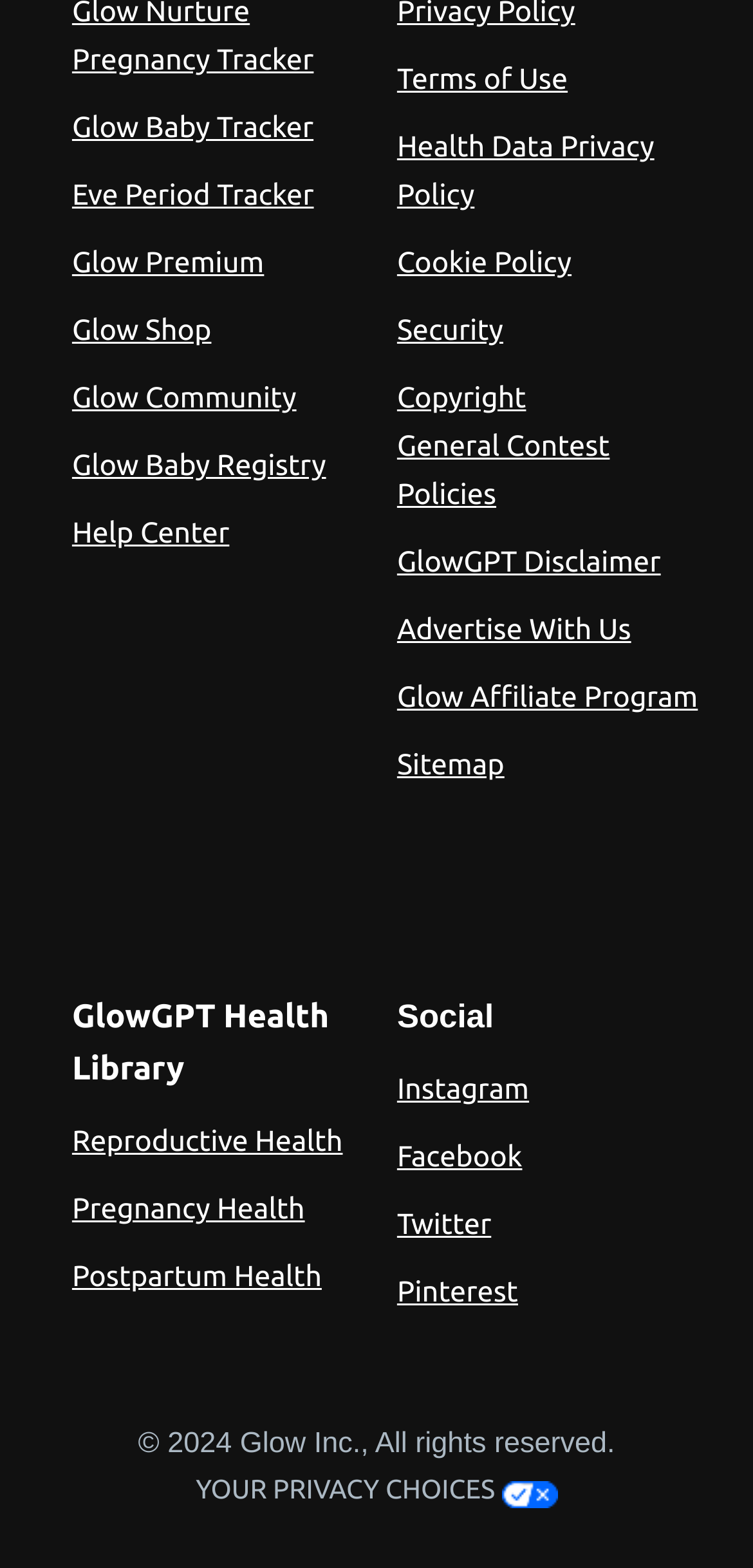Provide the bounding box coordinates for the UI element described in this sentence: "Security". The coordinates should be four float values between 0 and 1, i.e., [left, top, right, bottom].

[0.527, 0.199, 0.668, 0.22]